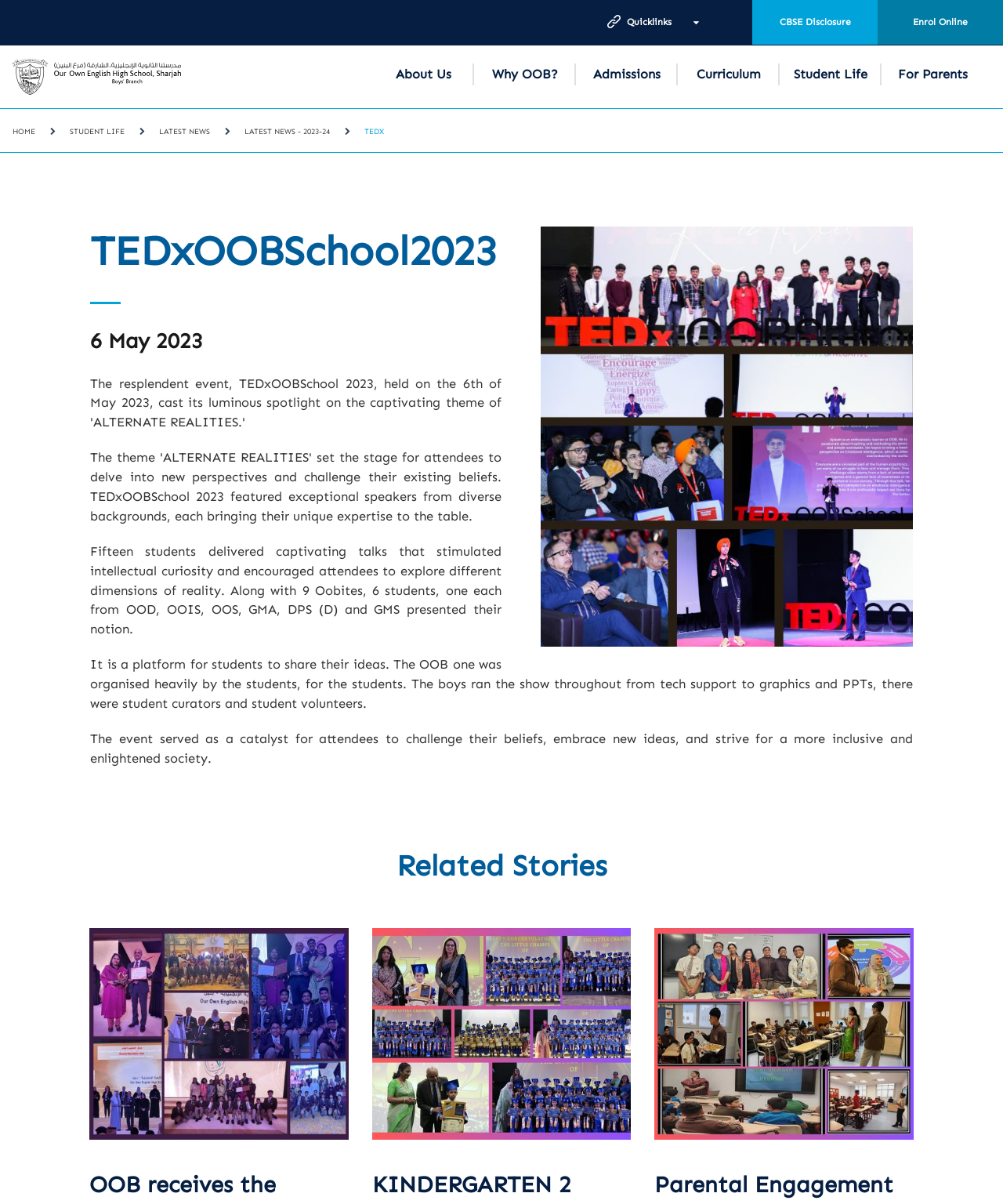Kindly determine the bounding box coordinates of the area that needs to be clicked to fulfill this instruction: "Follow Us on Facebook".

None